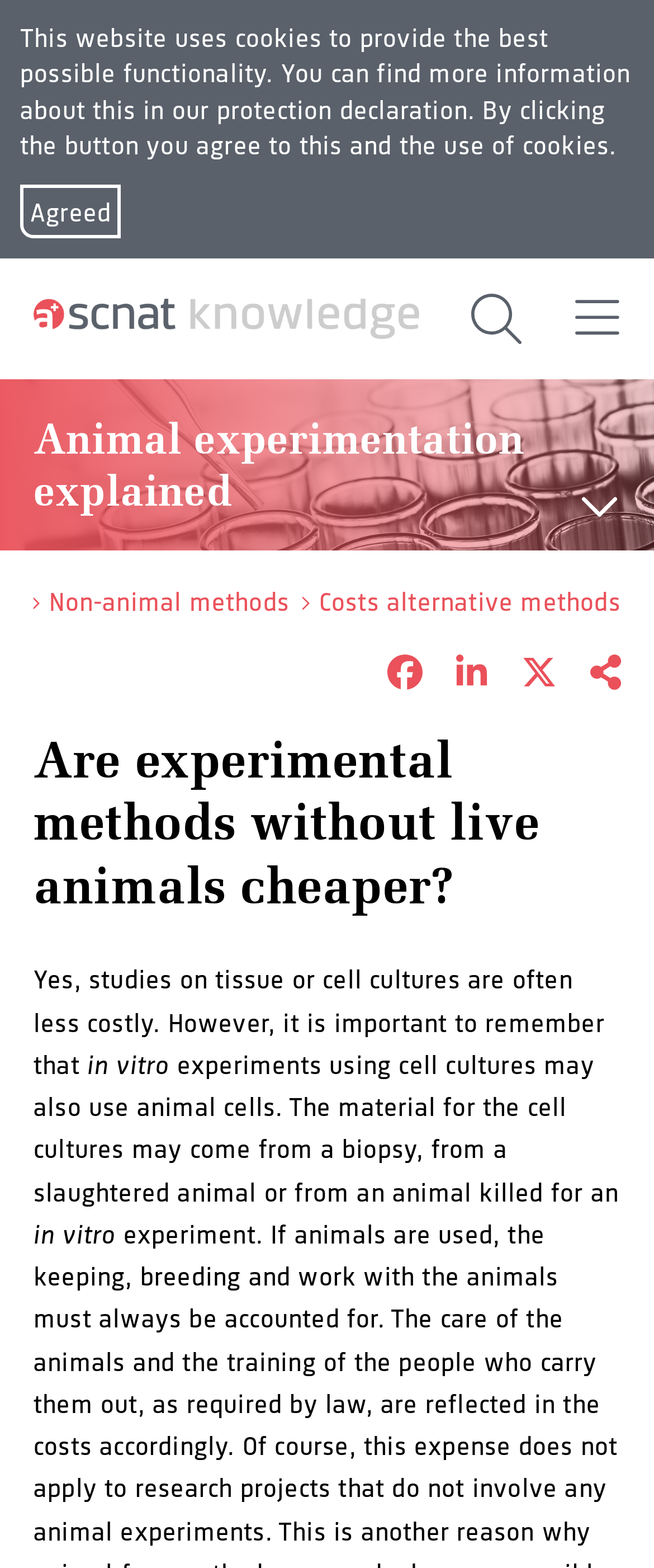Please determine the bounding box coordinates of the clickable area required to carry out the following instruction: "Go to Animal experimentation explained". The coordinates must be four float numbers between 0 and 1, represented as [left, top, right, bottom].

[0.051, 0.272, 0.802, 0.327]